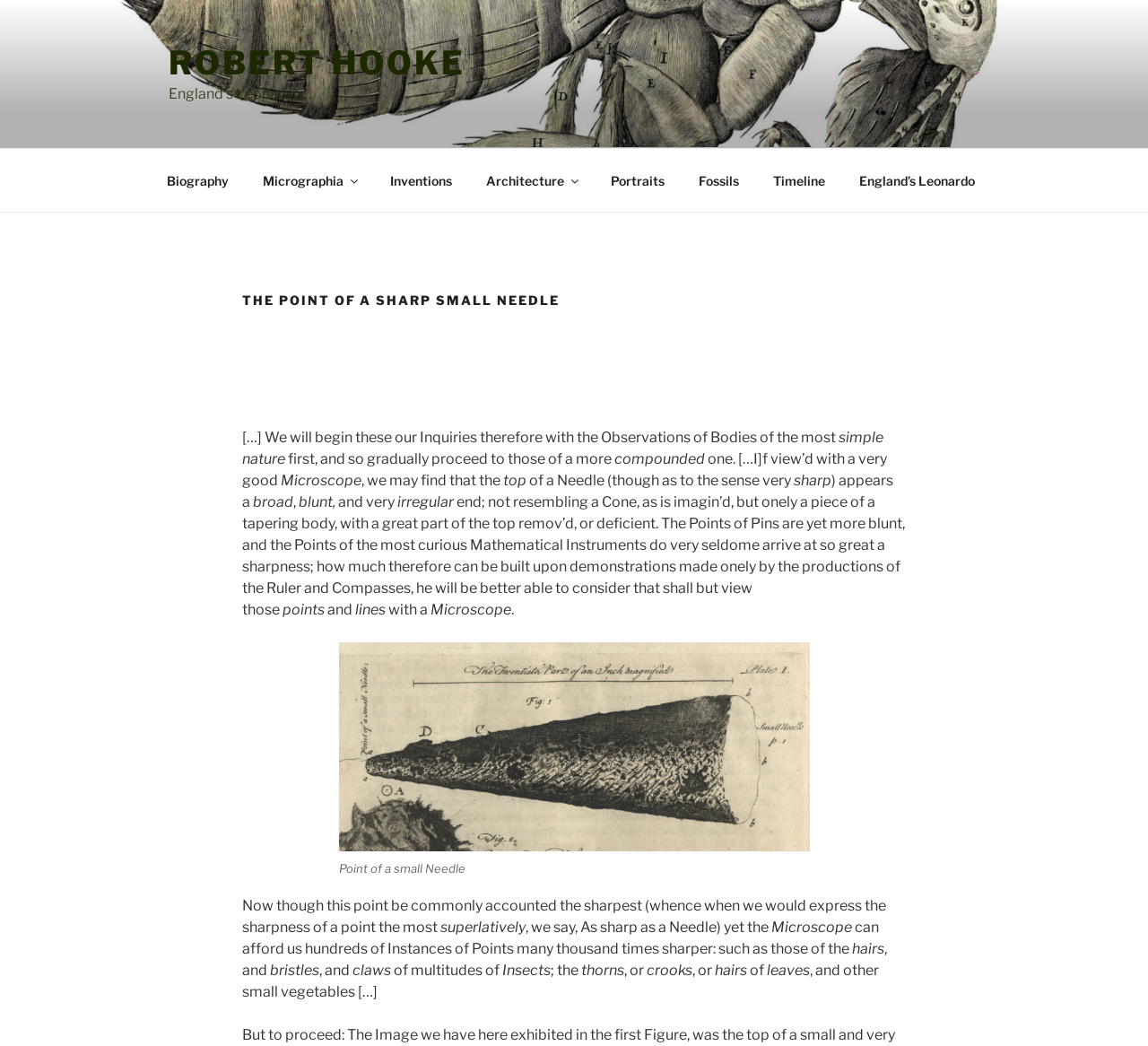Given the following UI element description: "Timeline", find the bounding box coordinates in the webpage screenshot.

[0.659, 0.151, 0.732, 0.193]